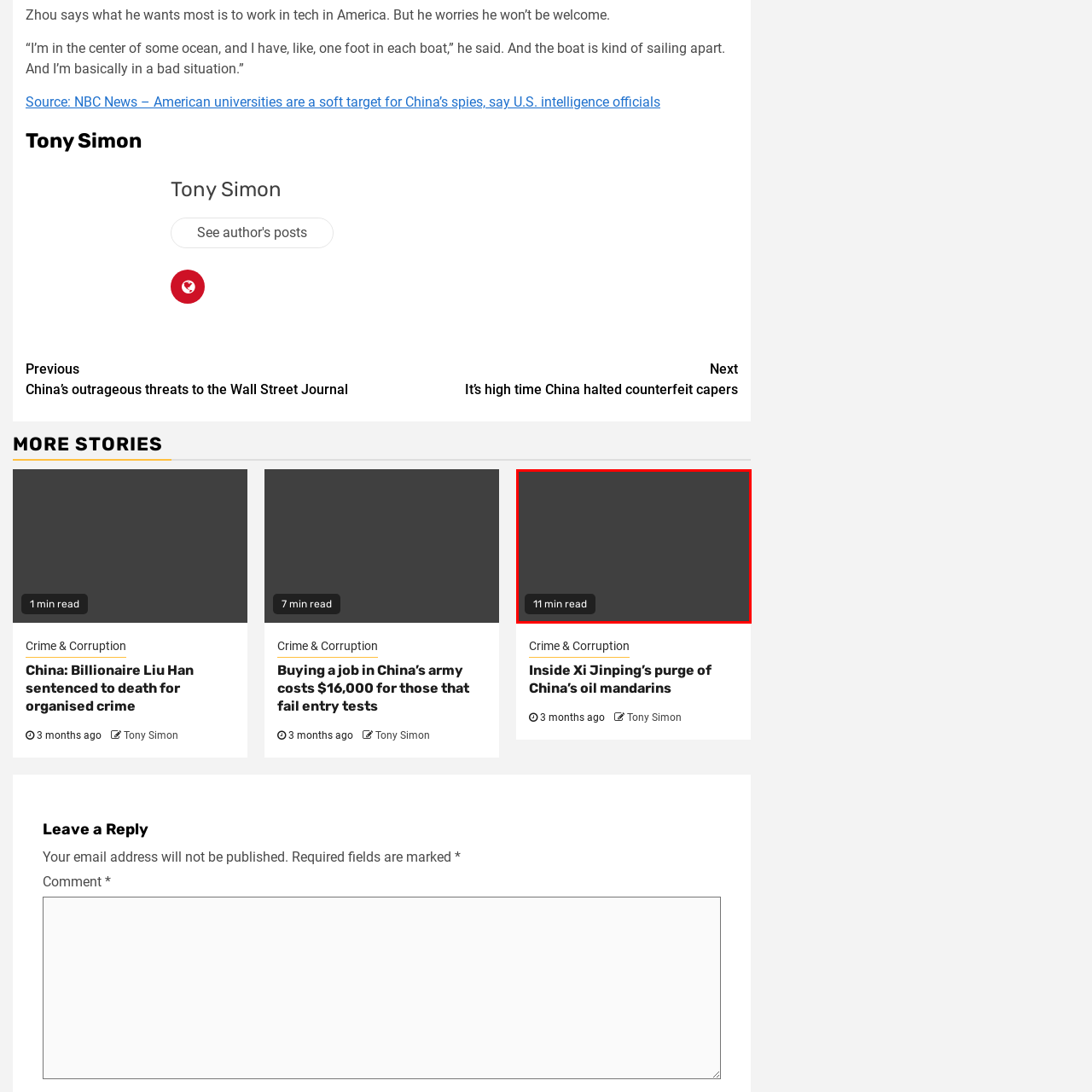Explain in detail what is depicted in the image within the red-bordered box.

The image features a caption that reads "11 min read," indicating the estimated time it will take to read the accompanying article. This typically suggests that the article delves into a detailed topic, likely exploring complex themes or extensive analysis. Such a duration often denotes a longer piece that may cover significant developments or in-depth storytelling, potentially related to current events or specialized content. The dark background contrasts with the text, ensuring clarity and focus on the reading time, which serves to inform the reader about the commitment required to engage with the article fully.